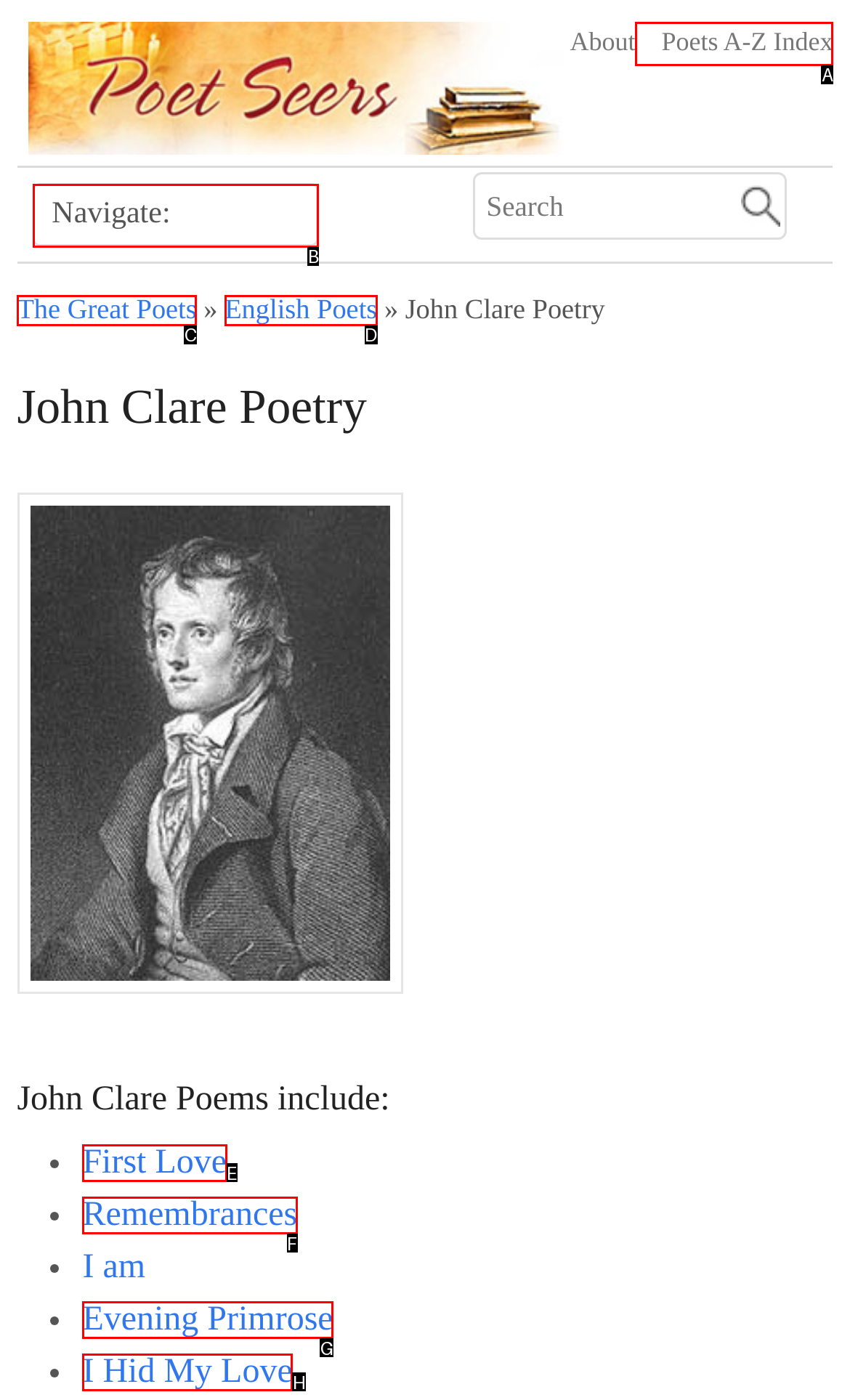Determine the option that best fits the description: CBD Vape Pens
Reply with the letter of the correct option directly.

None